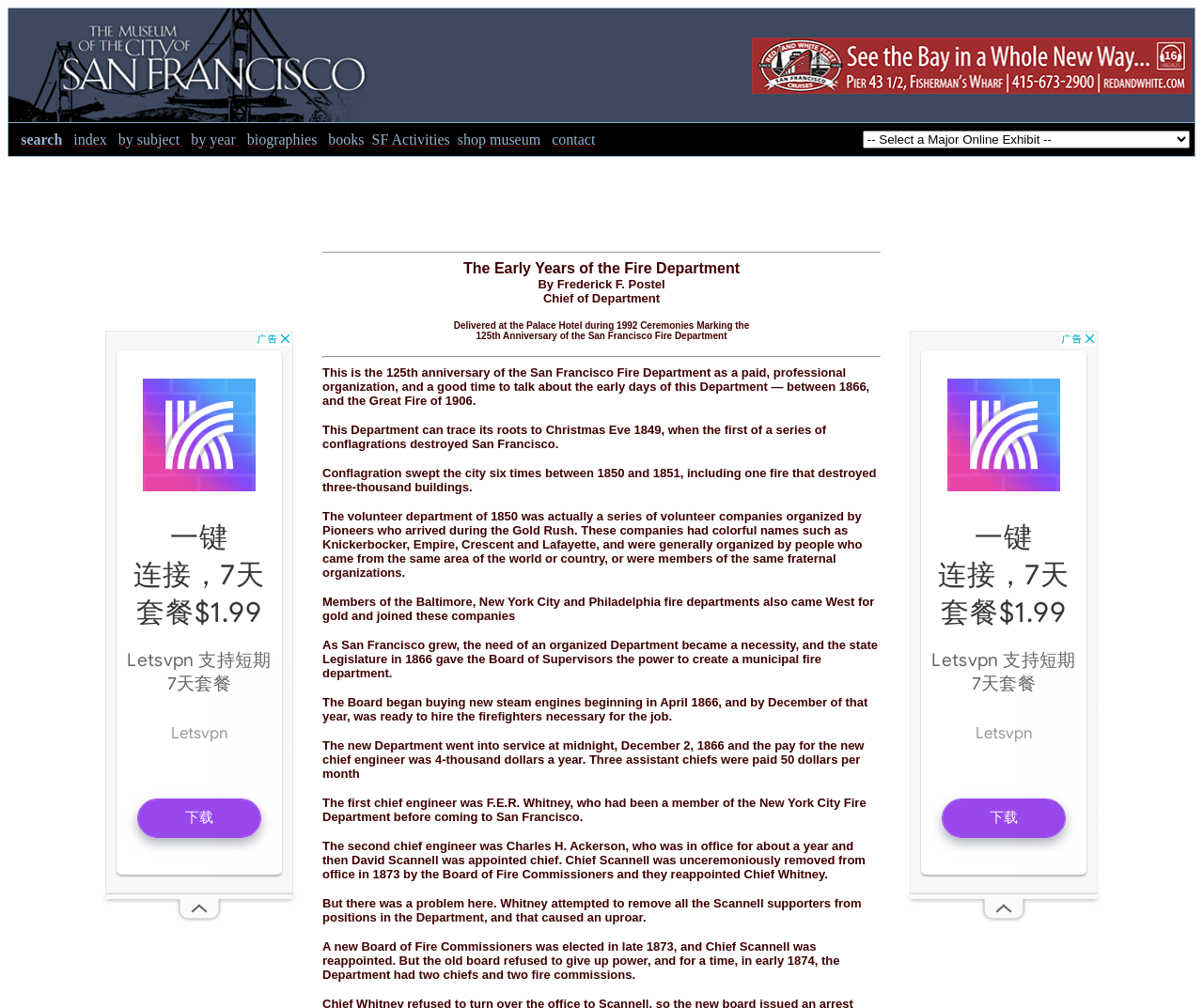Determine the bounding box coordinates of the clickable region to follow the instruction: "Visit the UR Wellness Neurofeedback Facebook page".

None